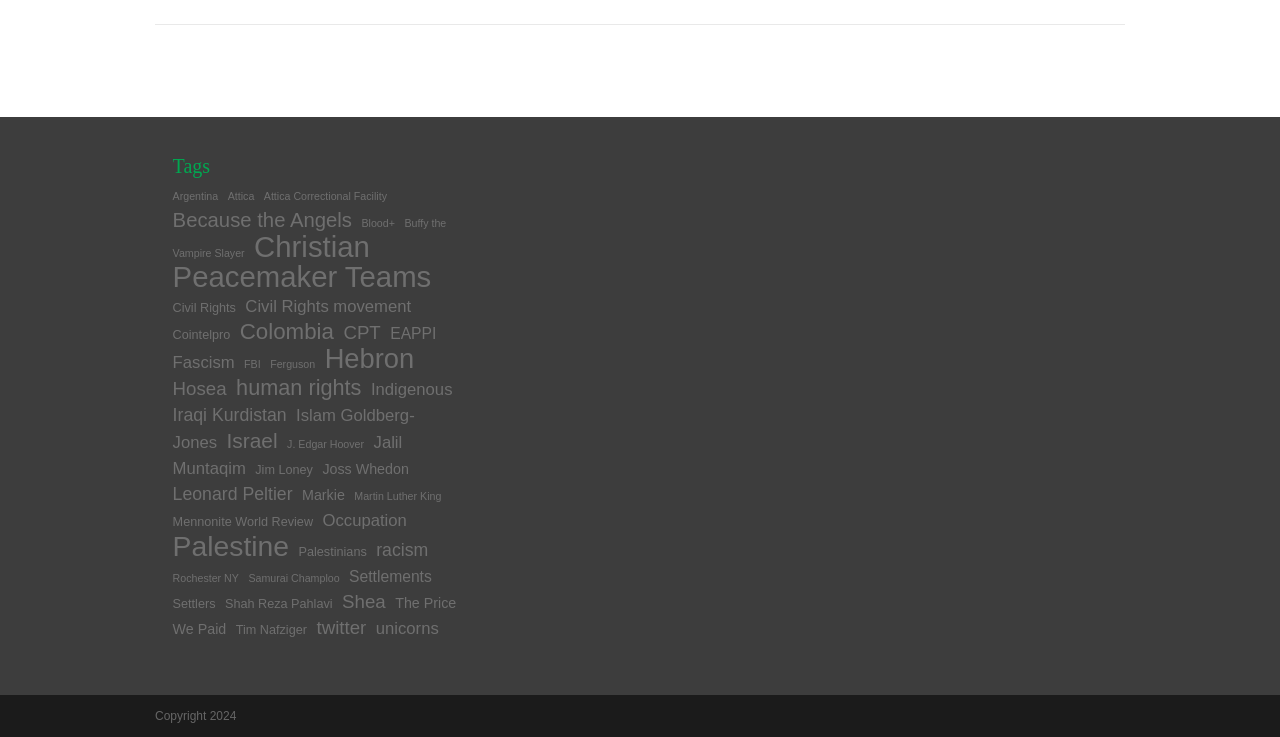Locate the bounding box coordinates of the area that needs to be clicked to fulfill the following instruction: "Click on the link 'Hebron'". The coordinates should be in the format of four float numbers between 0 and 1, namely [left, top, right, bottom].

[0.254, 0.466, 0.324, 0.508]